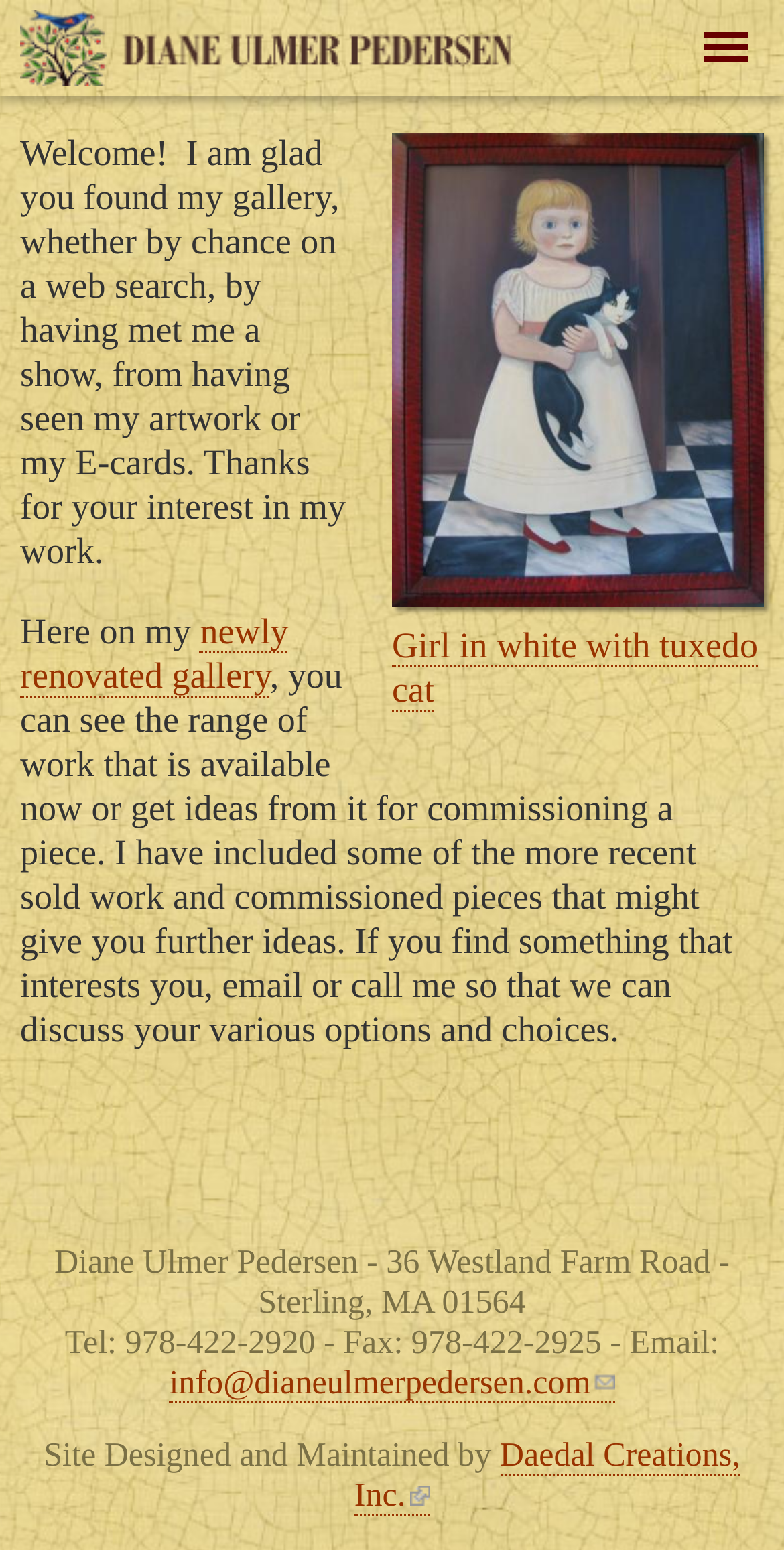Respond to the question below with a single word or phrase: What is the address of the artist's studio?

36 Westland Farm Road, Sterling, MA 01564